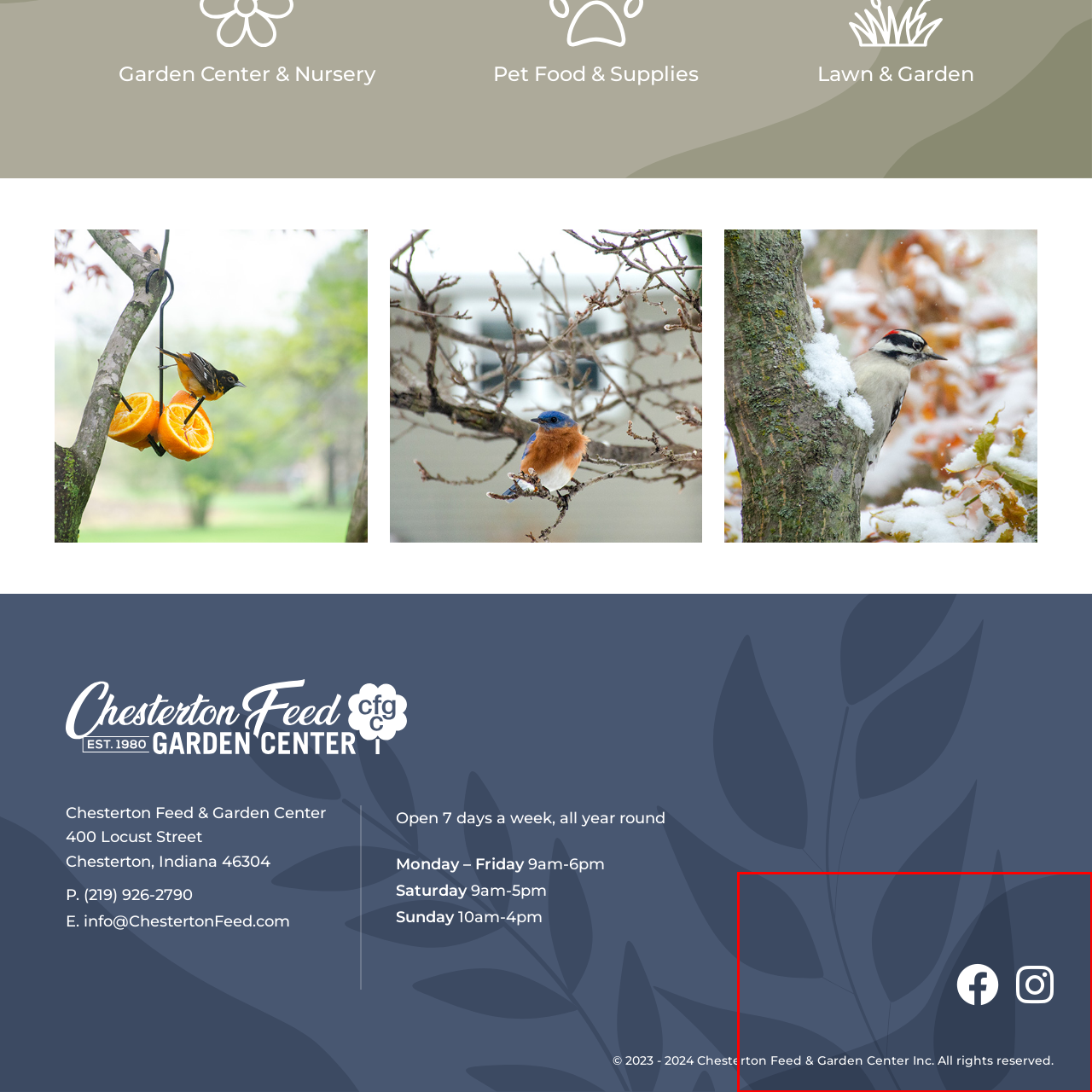What is the background design of the footer section?
Inspect the image enclosed by the red bounding box and respond with as much detail as possible.

The question inquires about the background design of the footer section of the Chesterton Feed & Garden Center website. The caption describes the design as incorporating a subtle dark background enhanced by a leaf pattern, which adds an organic touch that reflects the nature of their business, focusing on gardening and pet supplies.